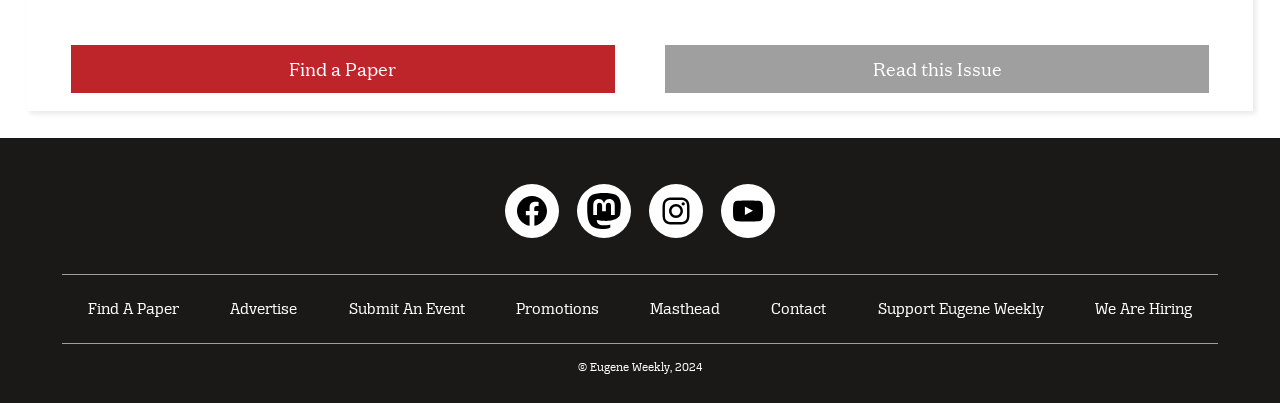Bounding box coordinates should be in the format (top-left x, top-left y, bottom-right x, bottom-right y) and all values should be floating point numbers between 0 and 1. Determine the bounding box coordinate for the UI element described as: Advertise

[0.167, 0.723, 0.245, 0.812]